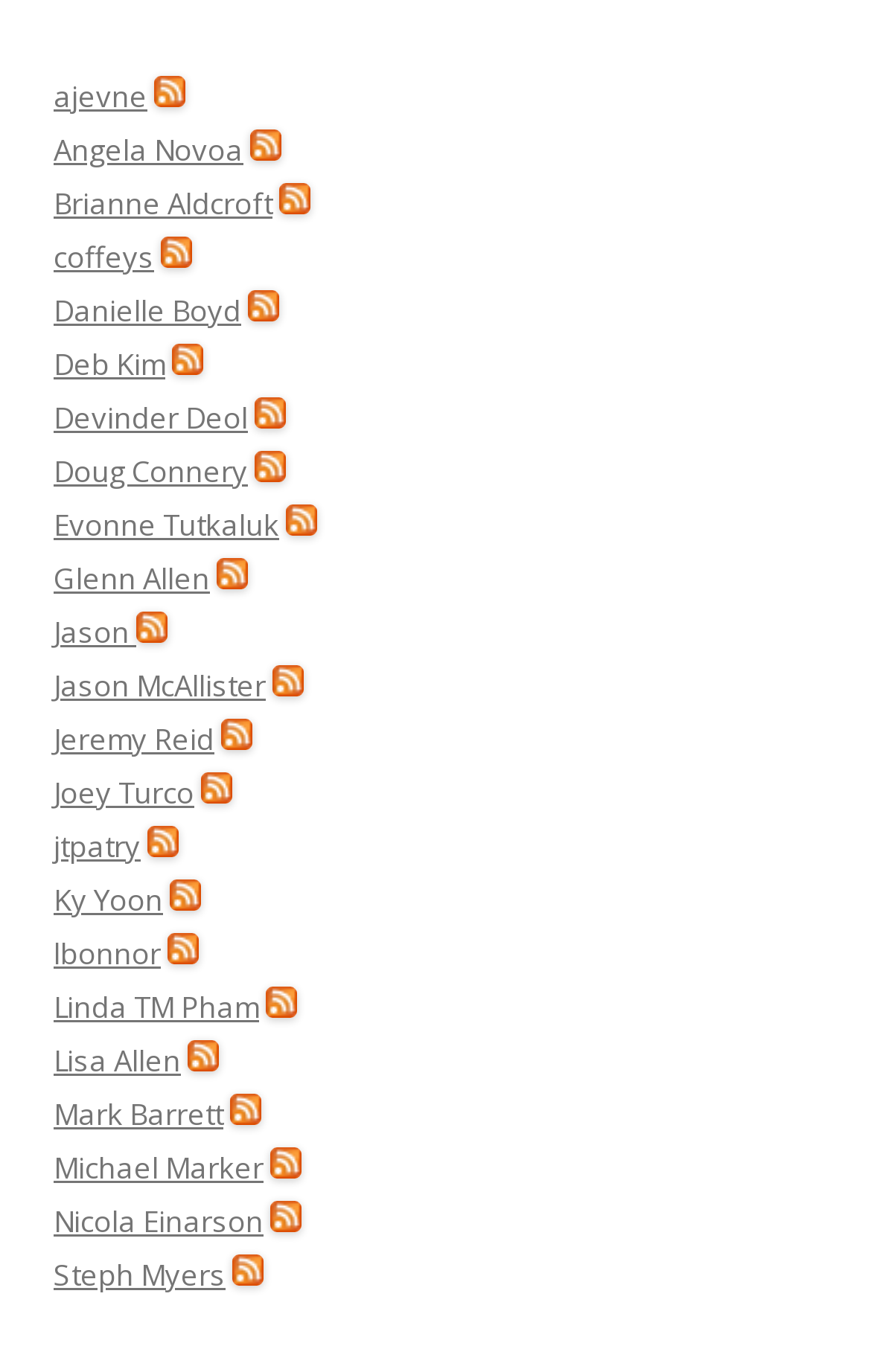Can you provide the bounding box coordinates for the element that should be clicked to implement the instruction: "Access Danielle Boyd's information"?

[0.062, 0.212, 0.277, 0.241]